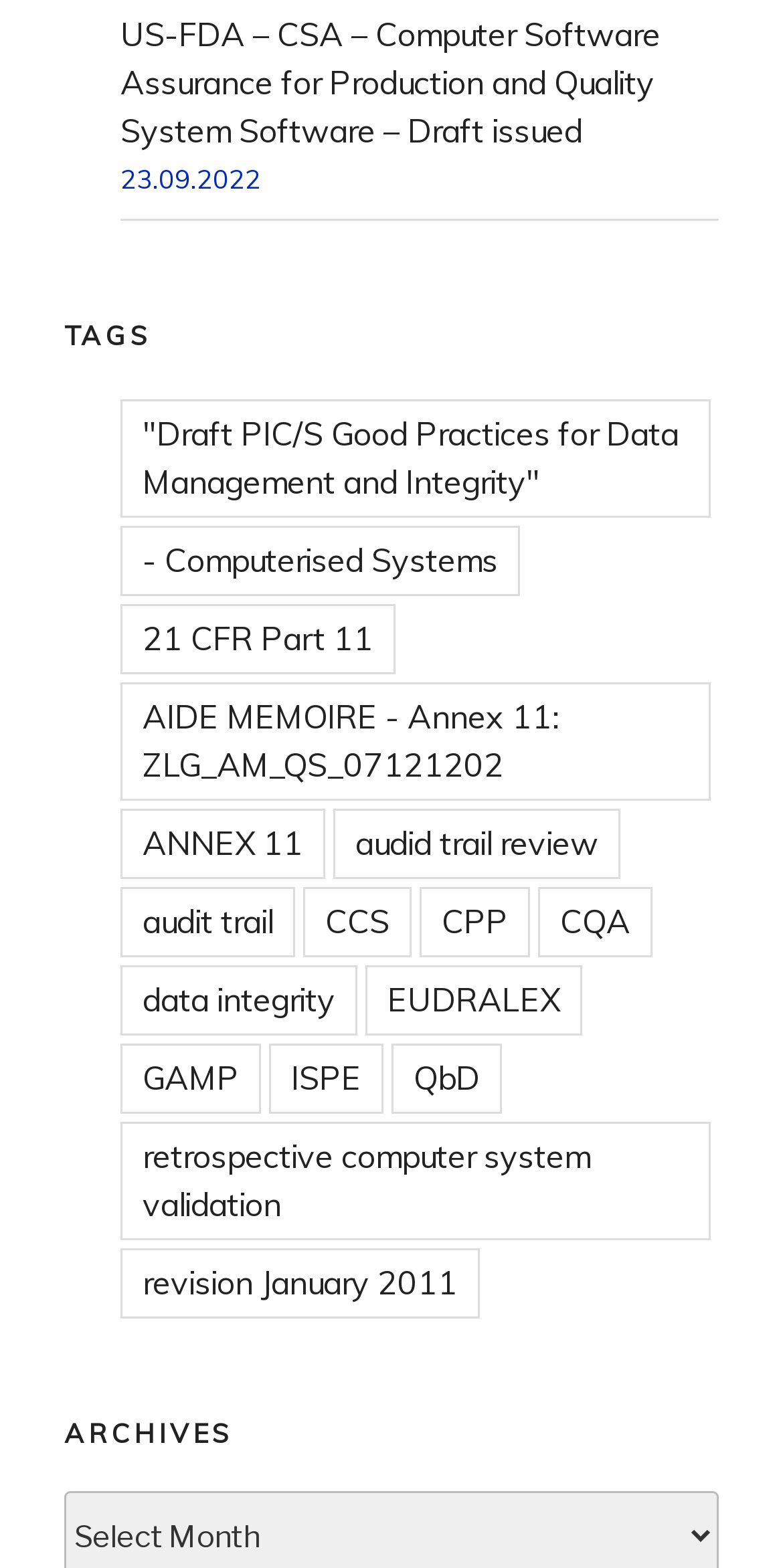Could you provide the bounding box coordinates for the portion of the screen to click to complete this instruction: "Click on the link 'US-FDA – CSA – Computer Software Assurance for Production and Quality System Software – Draft issued'"?

[0.154, 0.008, 0.844, 0.096]